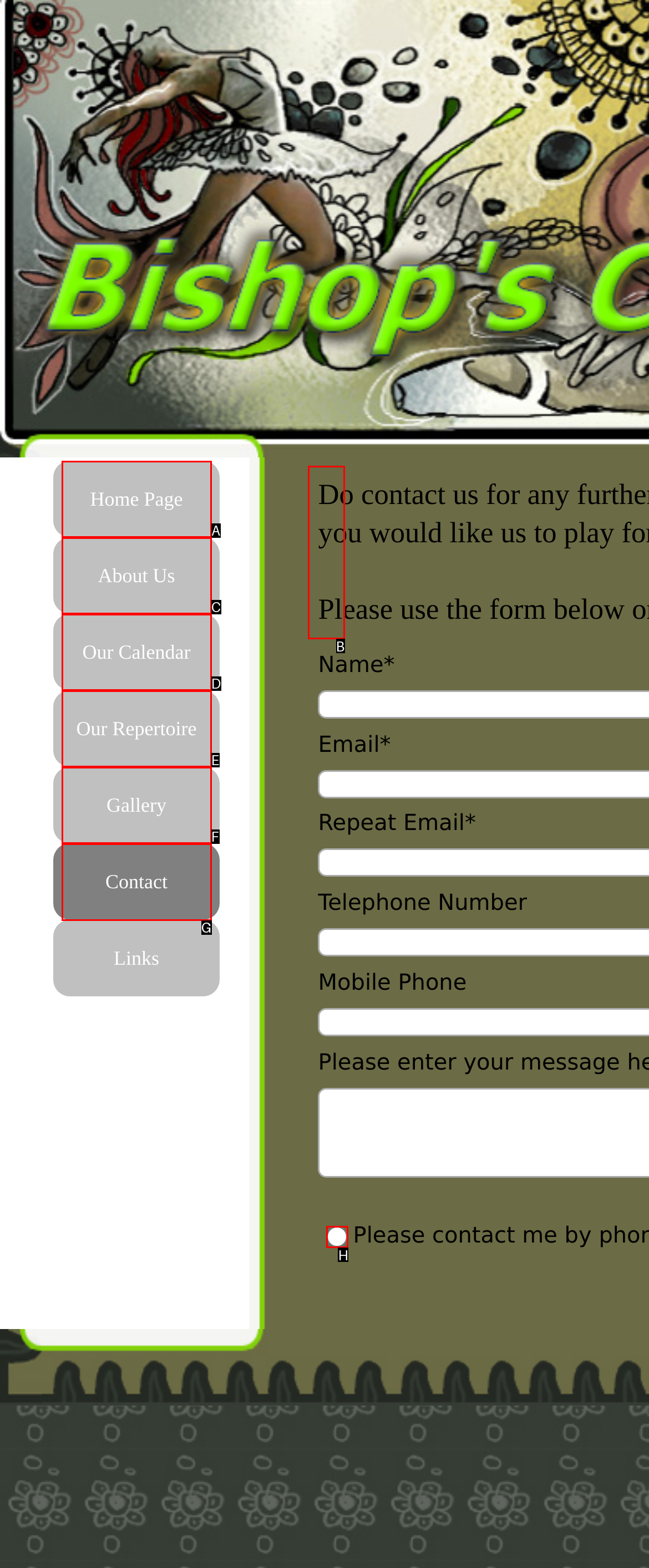Please indicate which HTML element to click in order to fulfill the following task: click Contact Respond with the letter of the chosen option.

G